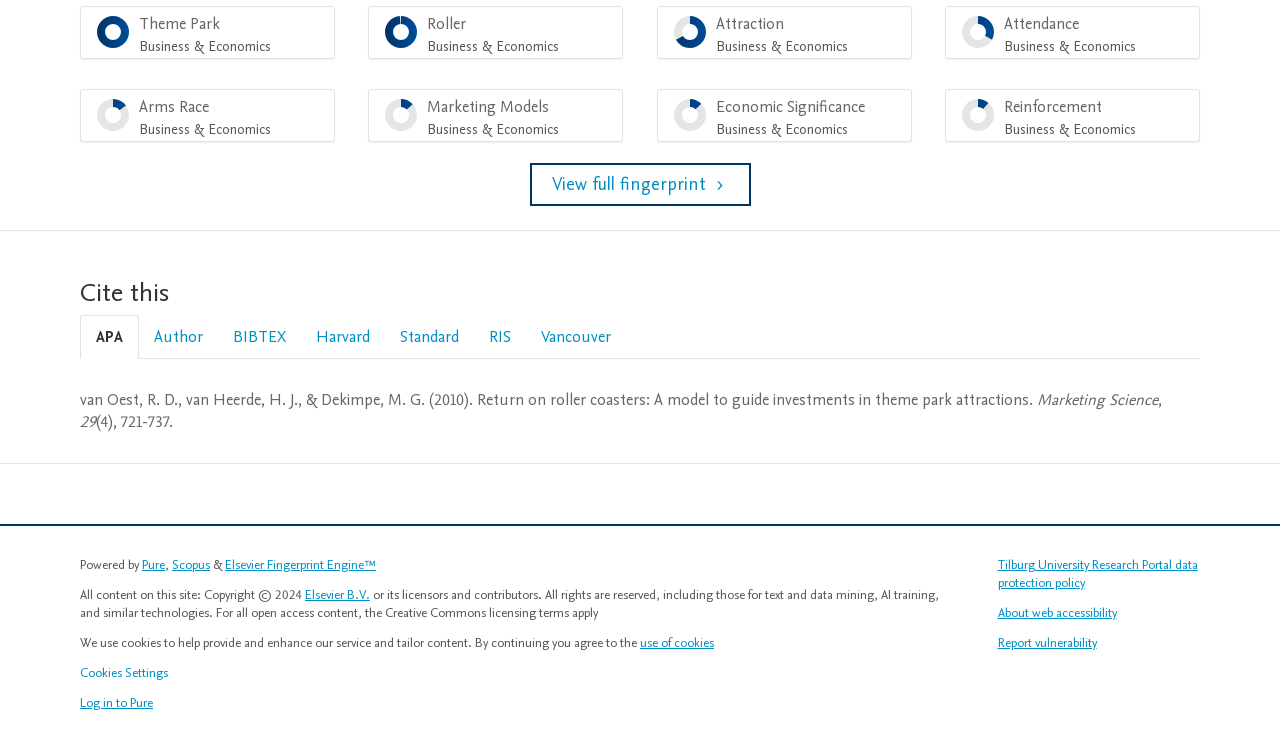Identify the bounding box coordinates of the clickable region required to complete the instruction: "View full article for Putting patients first in prescription opioid regulation". The coordinates should be given as four float numbers within the range of 0 and 1, i.e., [left, top, right, bottom].

None